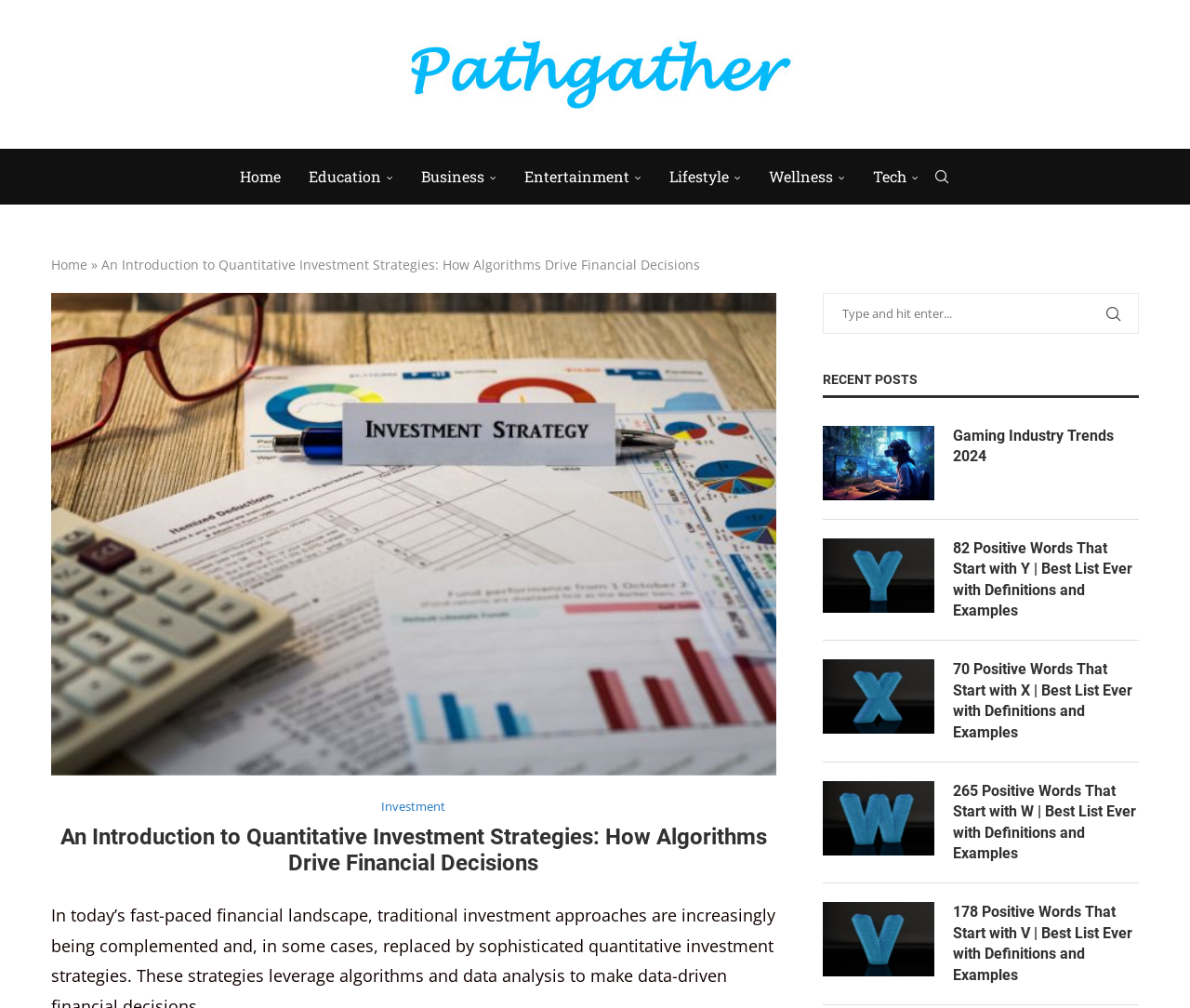Please find the bounding box coordinates of the element that needs to be clicked to perform the following instruction: "Search for something". The bounding box coordinates should be four float numbers between 0 and 1, represented as [left, top, right, bottom].

[0.691, 0.29, 0.957, 0.331]